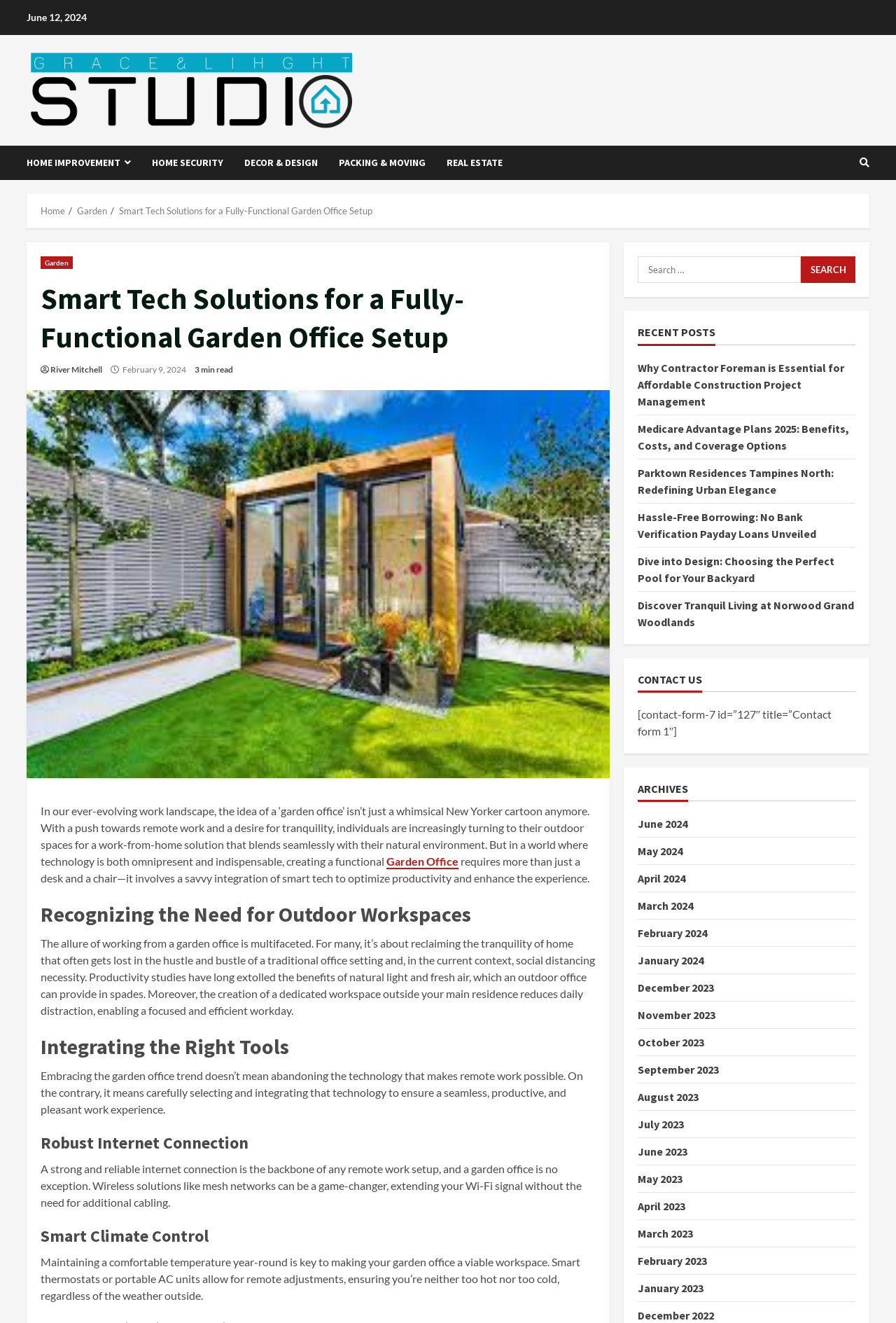What is the purpose of a garden office?
Based on the visual information, provide a detailed and comprehensive answer.

I inferred the purpose of a garden office by reading the StaticText element that says 'creating a functional garden office requires more than just a desk and a chair—it involves a savvy integration of smart tech to optimize productivity and enhance the experience.' This suggests that a garden office is meant to combine work with the natural environment.